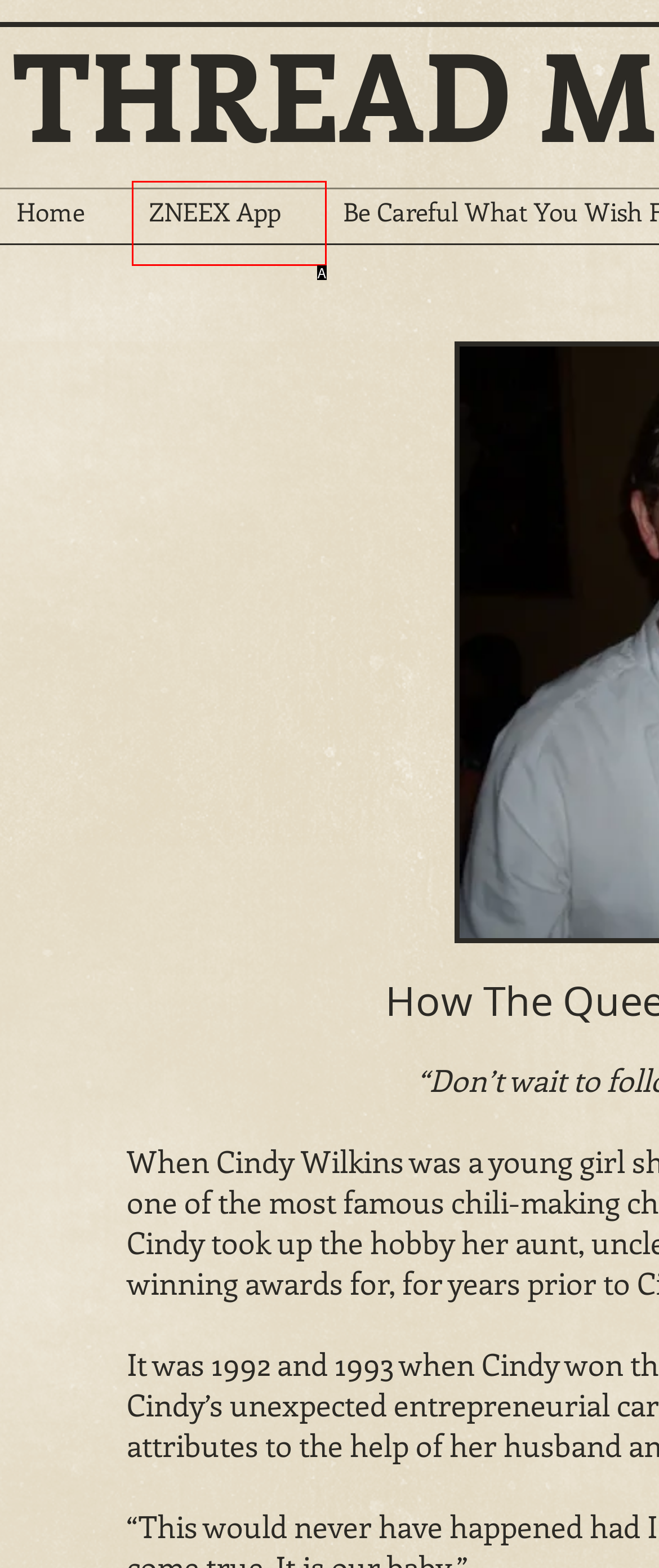Pick the option that best fits the description: ZNEEX App. Reply with the letter of the matching option directly.

A